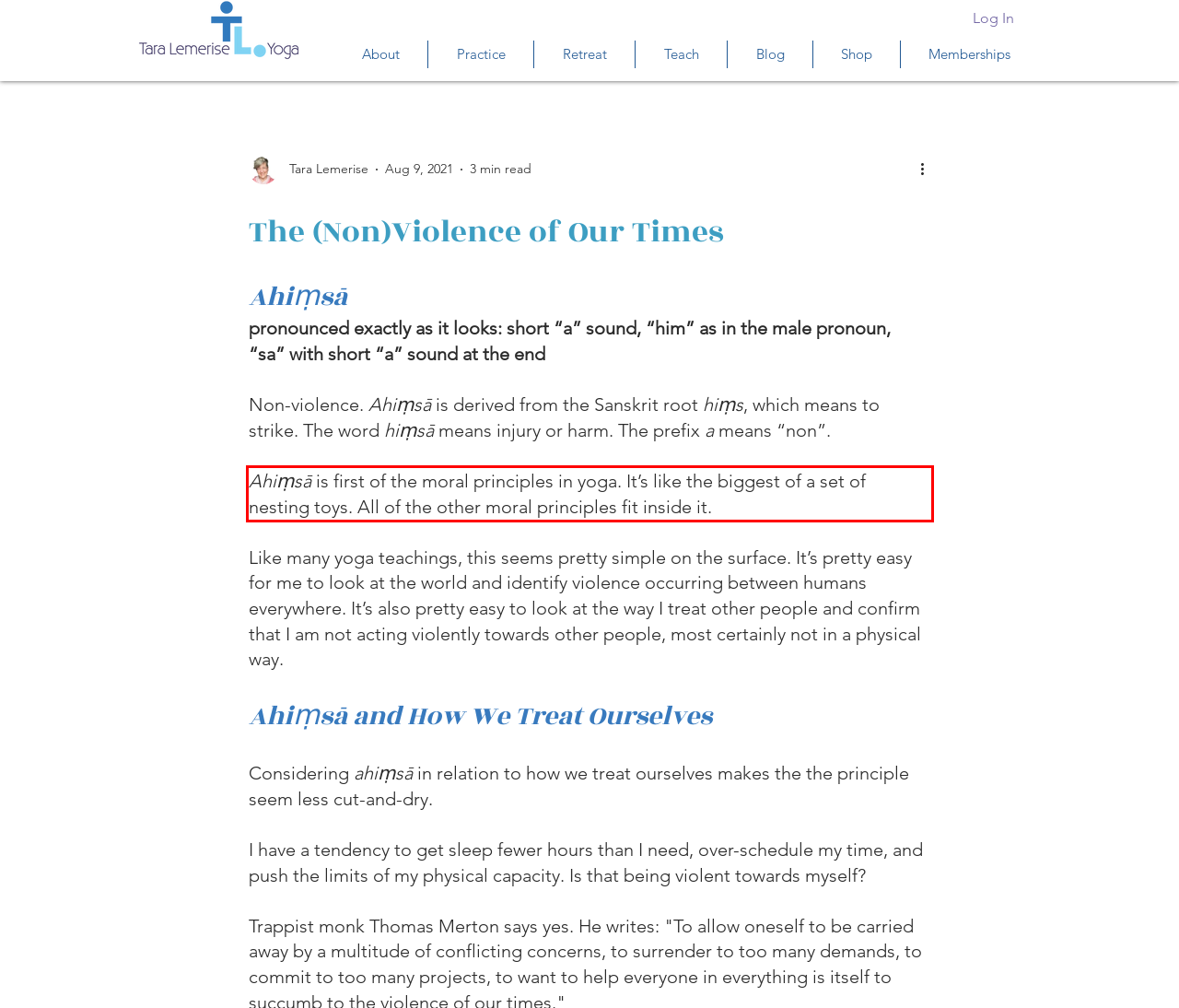You are given a screenshot showing a webpage with a red bounding box. Perform OCR to capture the text within the red bounding box.

Ahiṃsā is first of the moral principles in yoga. It’s like the biggest of a set of nesting toys. All of the other moral principles fit inside it.